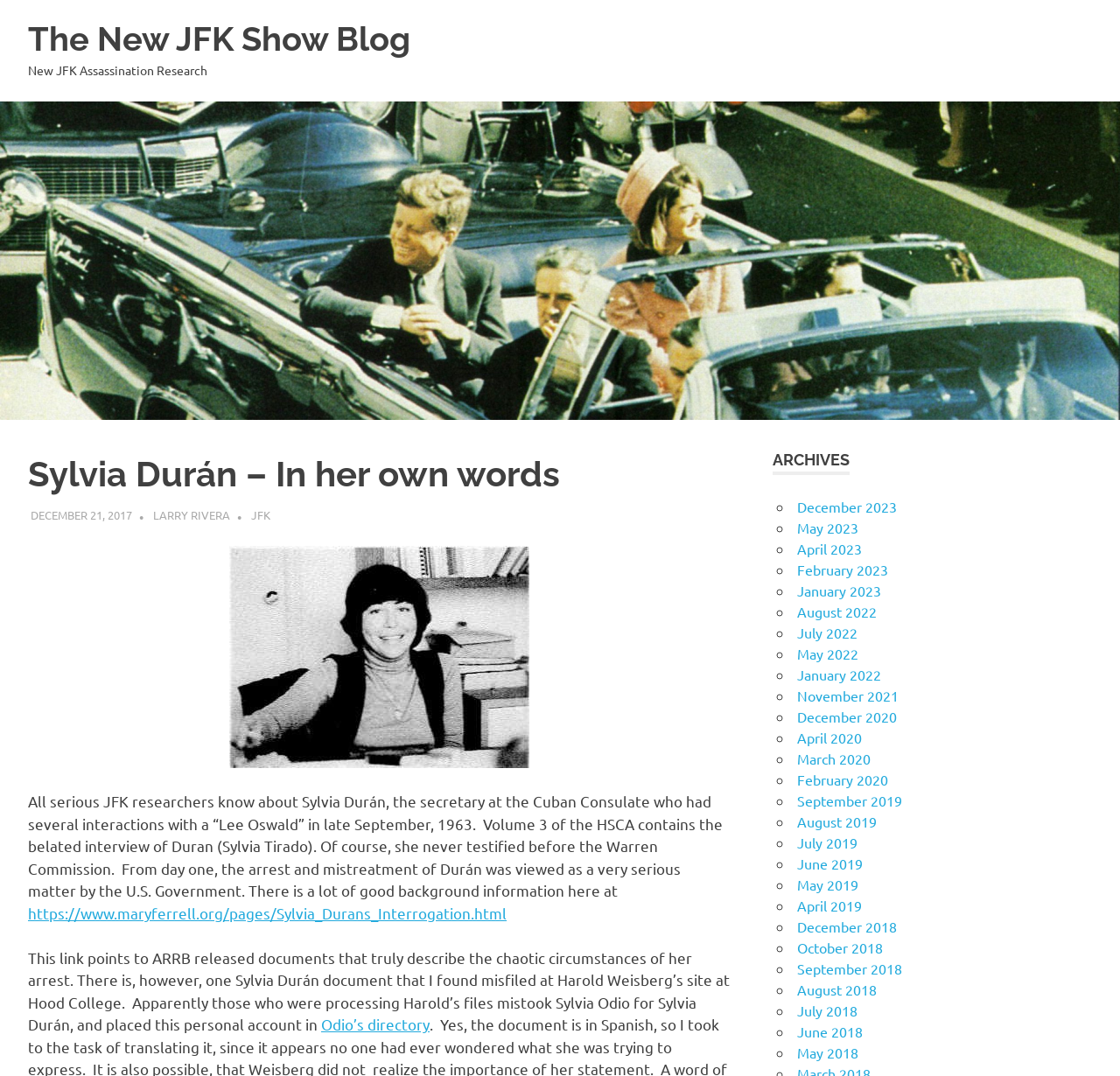Find and provide the bounding box coordinates for the UI element described here: "https://www.maryferrell.org/pages/Sylvia_Durans_Interrogation.html". The coordinates should be given as four float numbers between 0 and 1: [left, top, right, bottom].

[0.025, 0.84, 0.452, 0.857]